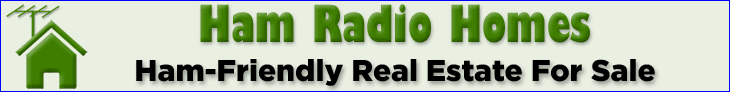What is the purpose of the image?
Based on the screenshot, respond with a single word or phrase.

To introduce resources for buying and selling ham-friendly homes